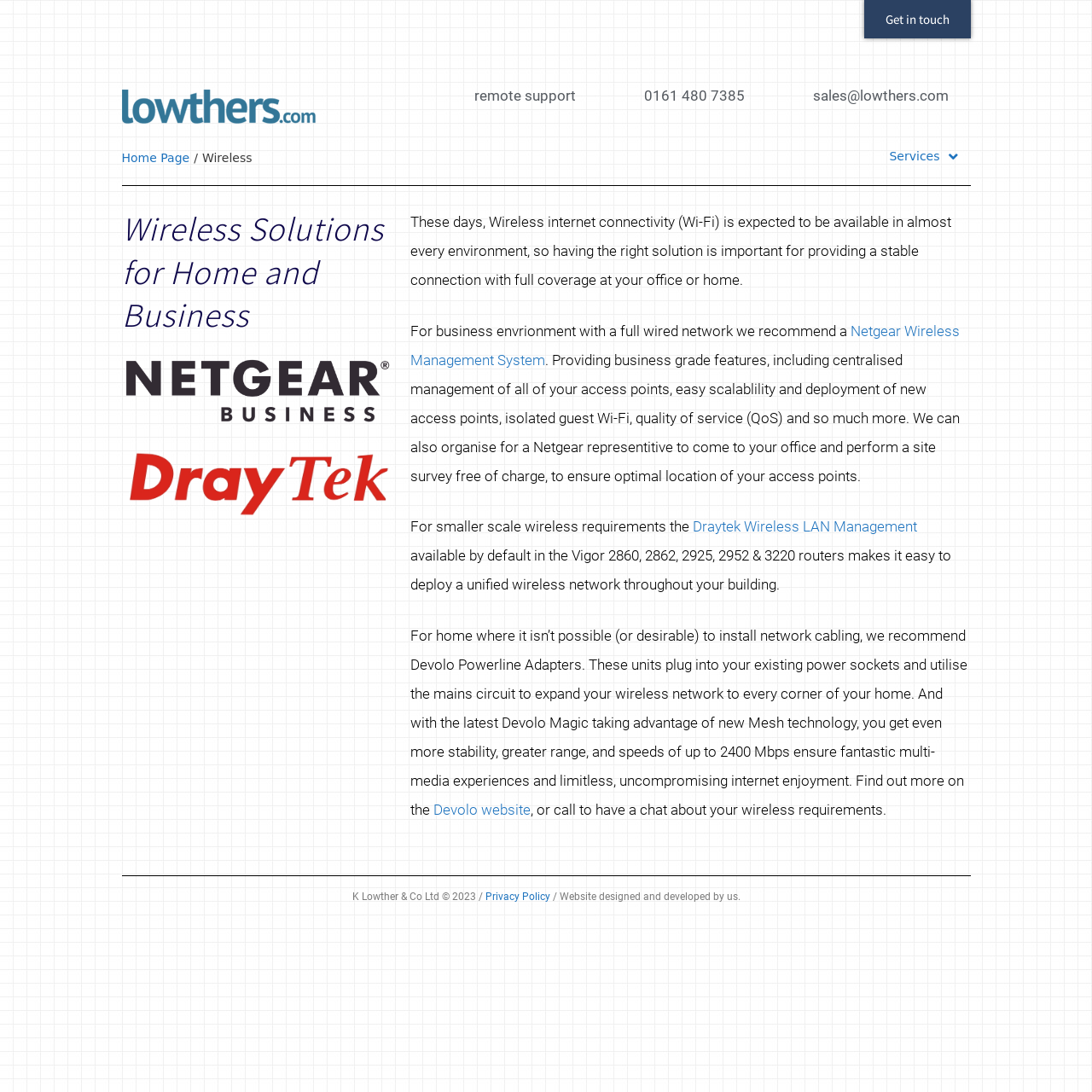Identify the bounding box for the element characterized by the following description: "Services".

[0.803, 0.129, 0.889, 0.158]